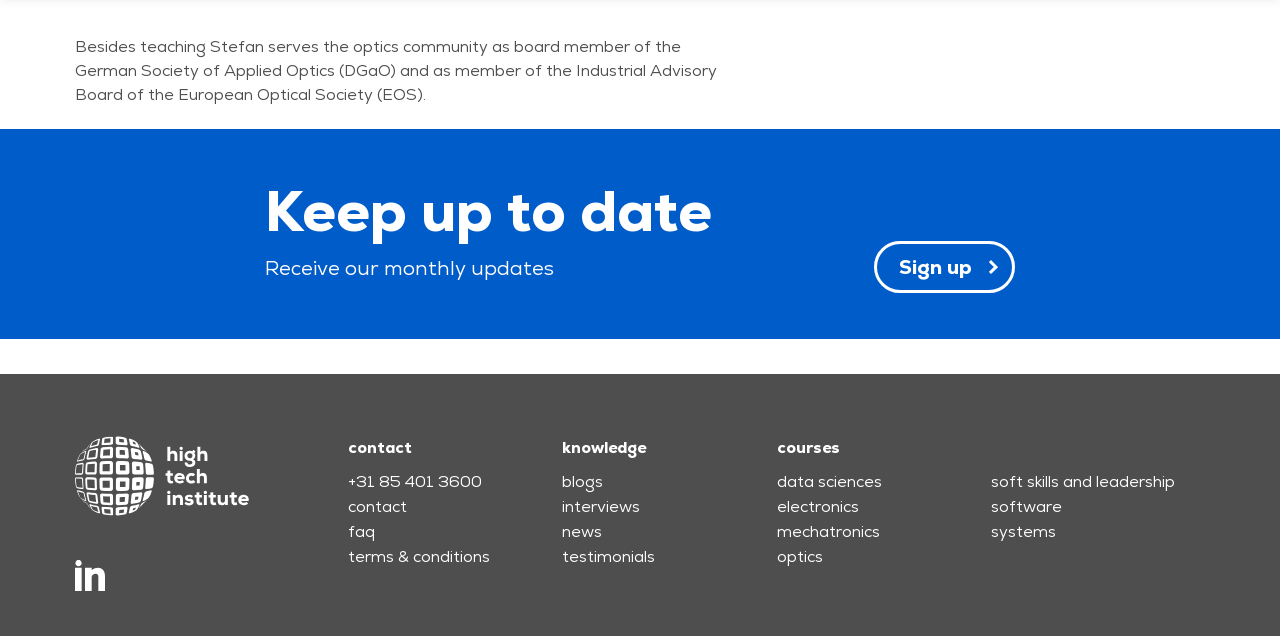What are the categories of courses offered?
Please give a detailed and elaborate answer to the question based on the image.

The links under the heading 'courses' include 'data sciences', 'electronics', 'mechatronics', 'optics', 'soft skills and leadership', 'software', and 'systems', which are the categories of courses offered.